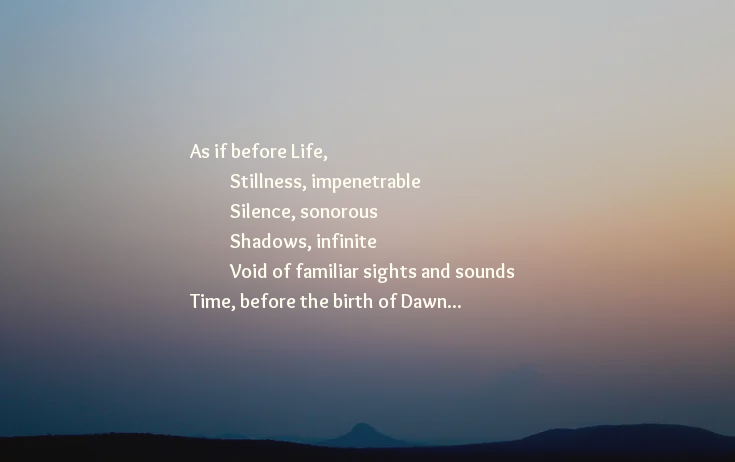Give a one-word or short phrase answer to the question: 
What is the tone of the poetry lines?

Contemplative